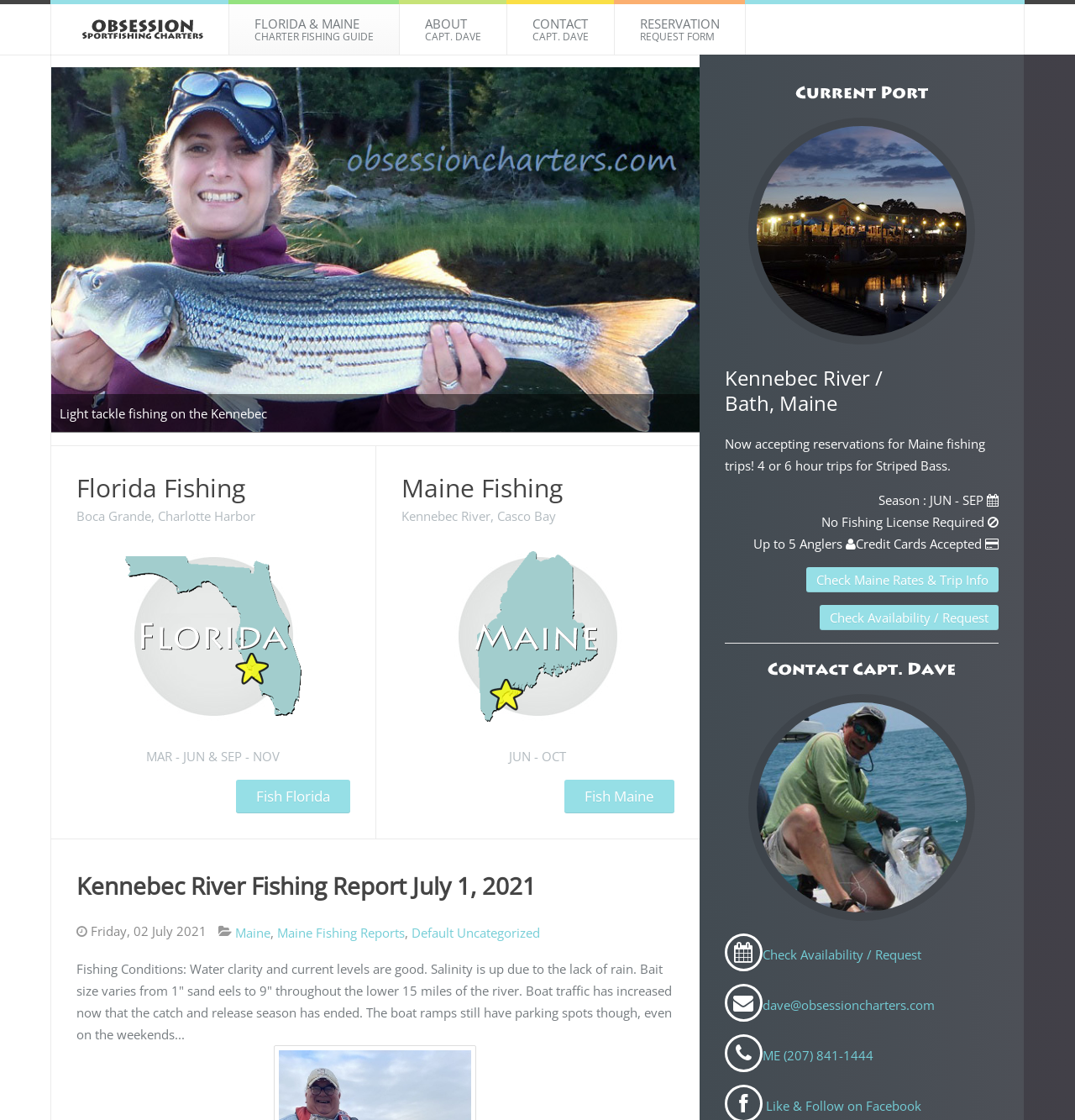Could you provide the bounding box coordinates for the portion of the screen to click to complete this instruction: "Click on Obsession Sportfishing Charters link"?

[0.047, 0.004, 0.212, 0.049]